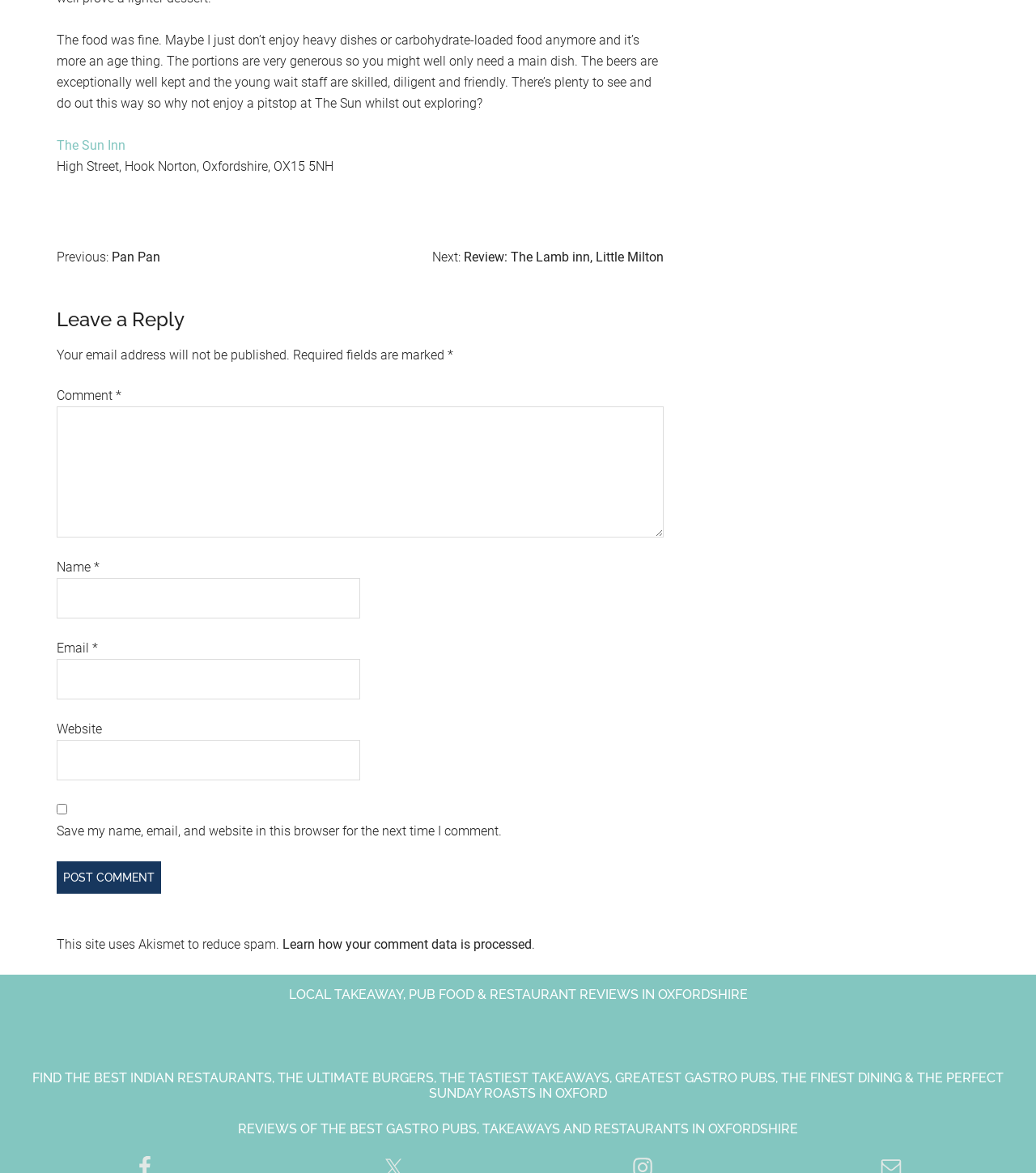Provide a thorough and detailed response to the question by examining the image: 
What is the name of the reviewed pub?

The name of the reviewed pub can be found in the text 'The Sun Inn' which is a link element with bounding box coordinates [0.055, 0.118, 0.121, 0.131]. This text is located near the top of the webpage and is likely to be the title of the review.